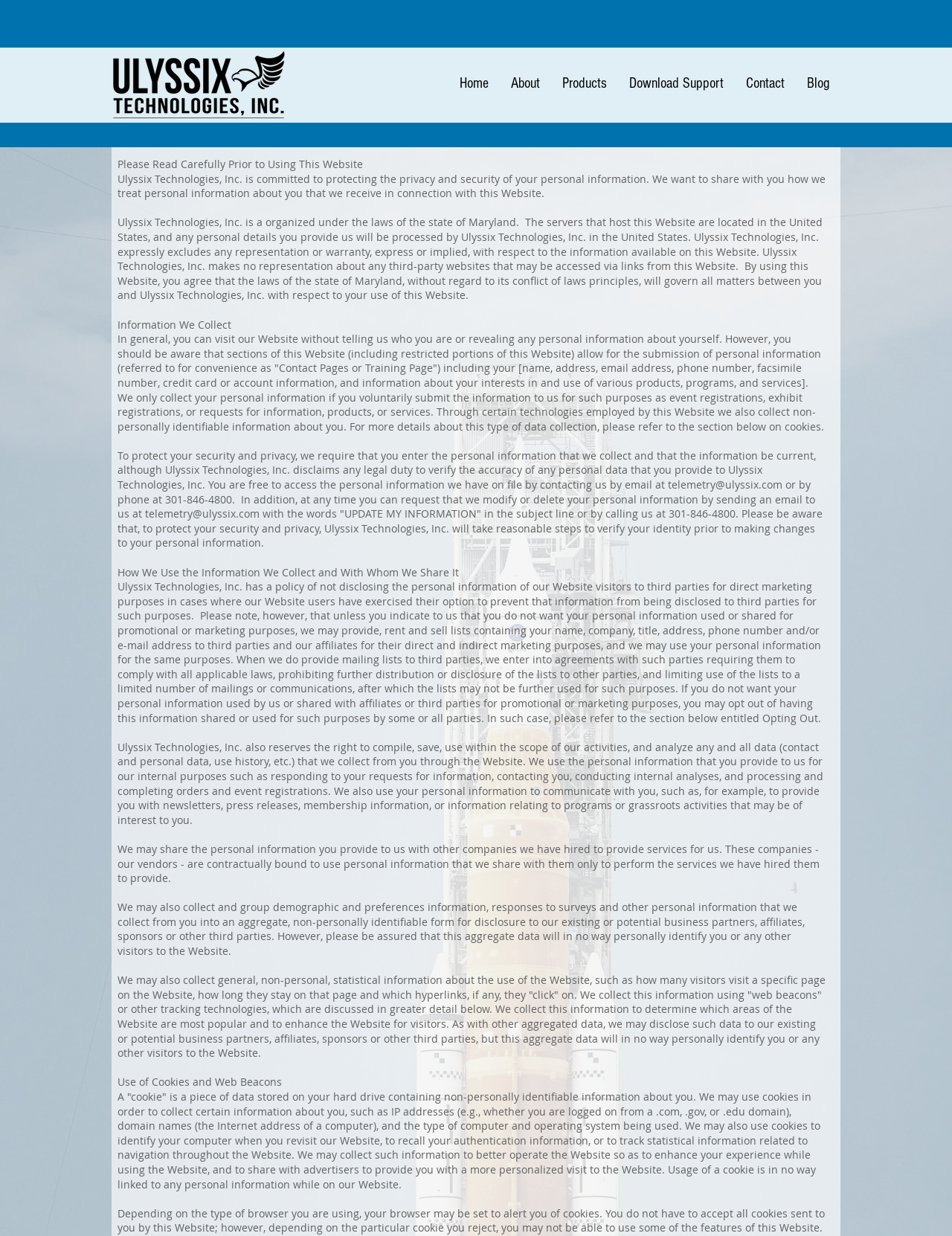Articulate a detailed summary of the webpage's content and design.

The webpage is titled "Privacy Policy | Ulyssix Technologies" and has a navigation menu at the top with 7 links: "Home", "About", "Products", "Download Support", "Contact", "Blog", and the company logo "Ulyssix Logo" on the top left. 

Below the navigation menu, there is a heading "Please Read Carefully Prior to Using This Website" followed by a paragraph explaining Ulyssix Technologies' commitment to protecting the privacy and security of personal information. 

The main content of the webpage is divided into sections, each with a heading. The first section explains that Ulyssix Technologies is a company organized under the laws of the state of Maryland and that any personal details provided will be processed in the United States. 

The next section, "Information We Collect", explains that the website collects personal information only if voluntarily submitted, and also collects non-personally identifiable information through technologies such as cookies. 

The following sections, "How We Use the Information We Collect and With Whom We Share It", "Use of Cookies and Web Beacons", and others, provide detailed information on how Ulyssix Technologies uses and shares personal information, including the use of cookies and web beacons to collect statistical information. 

Throughout the webpage, there are 14 paragraphs of text, each with a clear heading, providing detailed information on Ulyssix Technologies' privacy policy. The text is organized in a clear and concise manner, making it easy to read and understand.